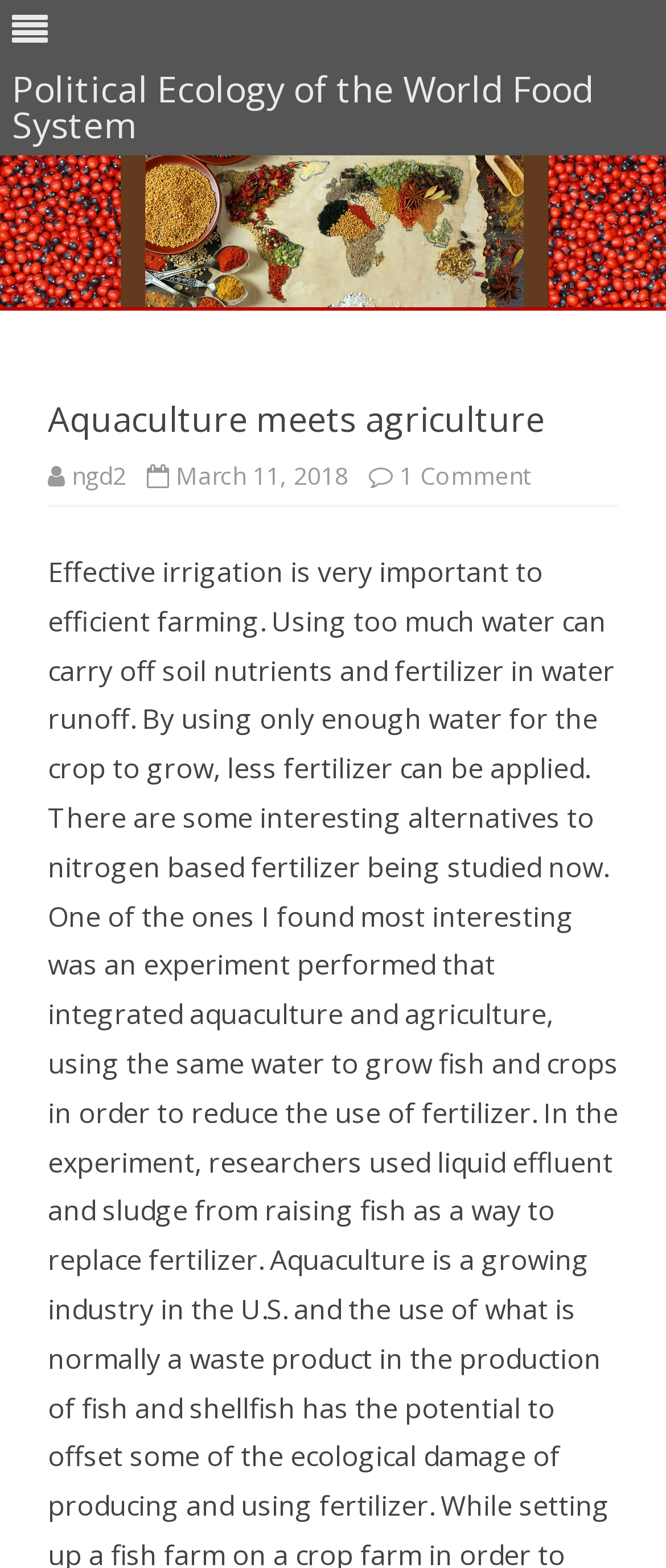Answer the question briefly using a single word or phrase: 
What is the alternative text of the image?

Political Ecology of the World Food System